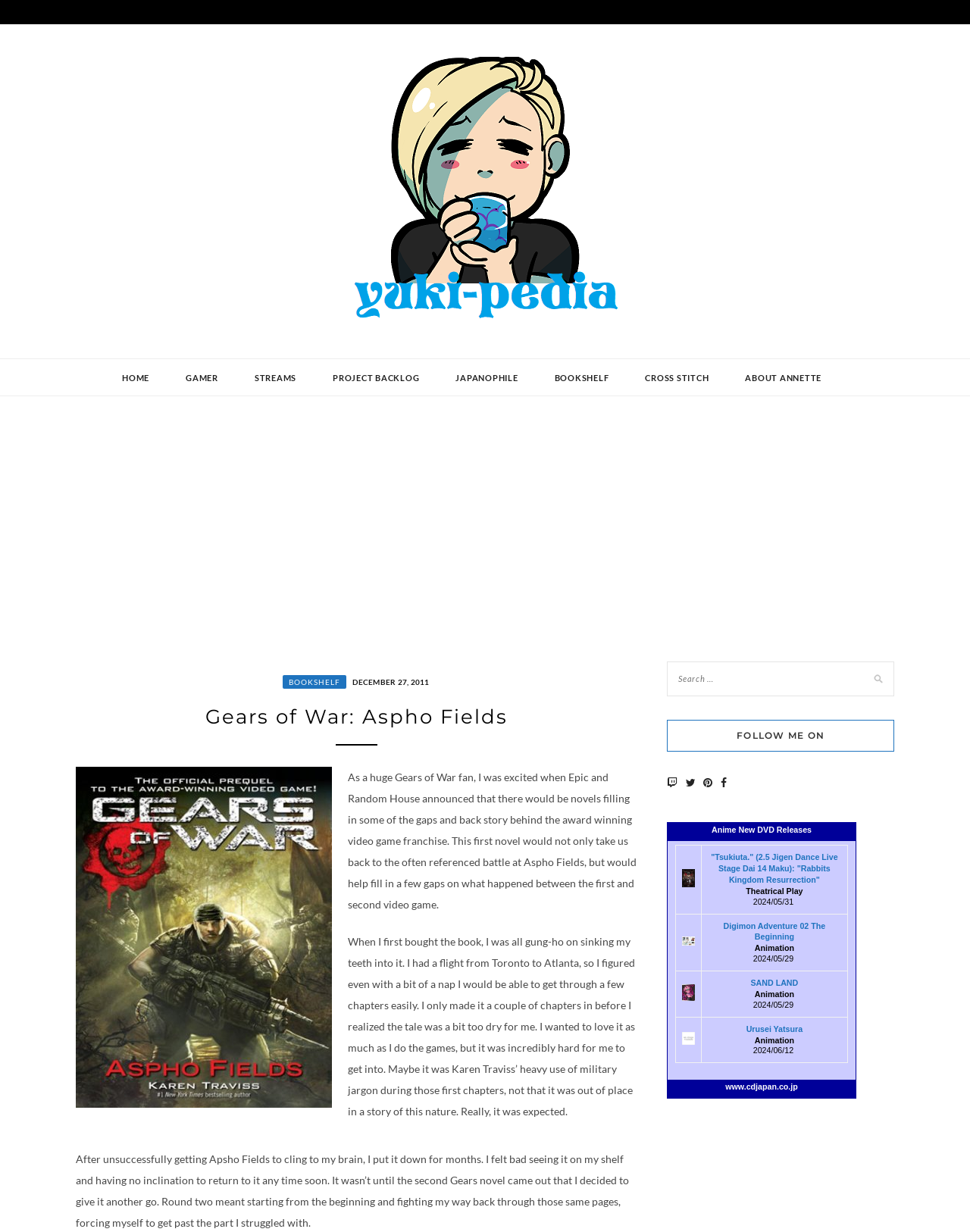Determine the bounding box coordinates for the UI element with the following description: "Anime New DVD Releases". The coordinates should be four float numbers between 0 and 1, represented as [left, top, right, bottom].

[0.734, 0.67, 0.837, 0.677]